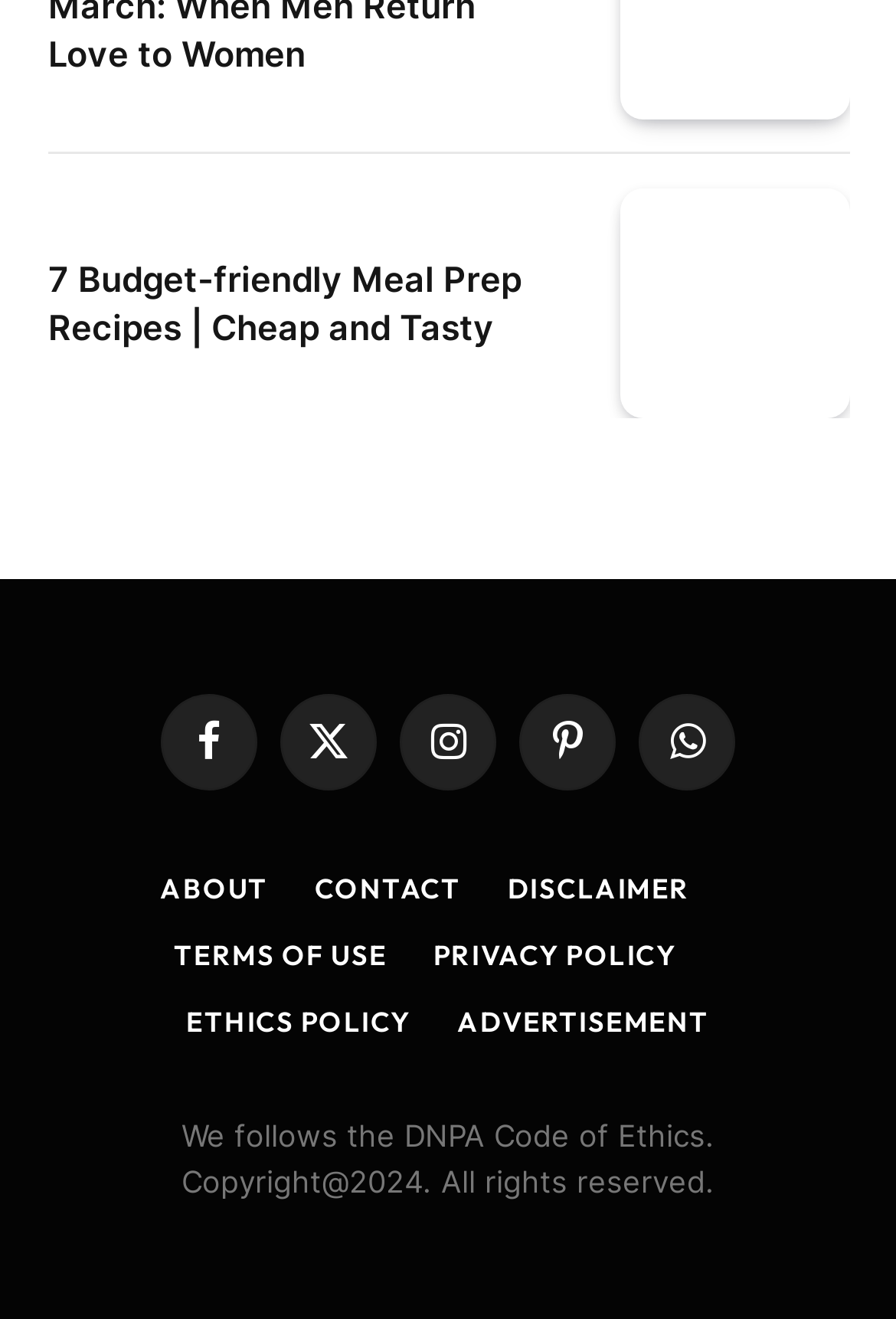What is the copyright year?
Using the information from the image, answer the question thoroughly.

I found the copyright year by reading the text of the StaticText element at the bottom of the page, which says 'Copyright@2024. All rights reserved.'